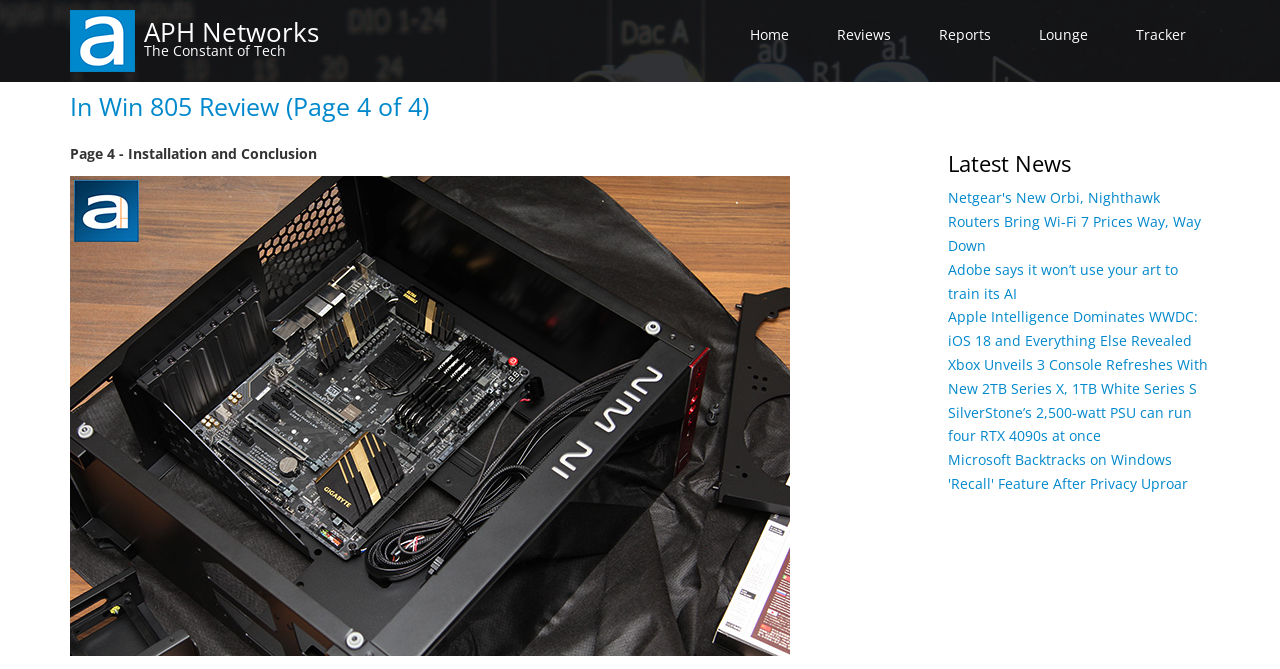What is the position of the 'Home' link in the navigation?
Using the visual information, answer the question in a single word or phrase.

First